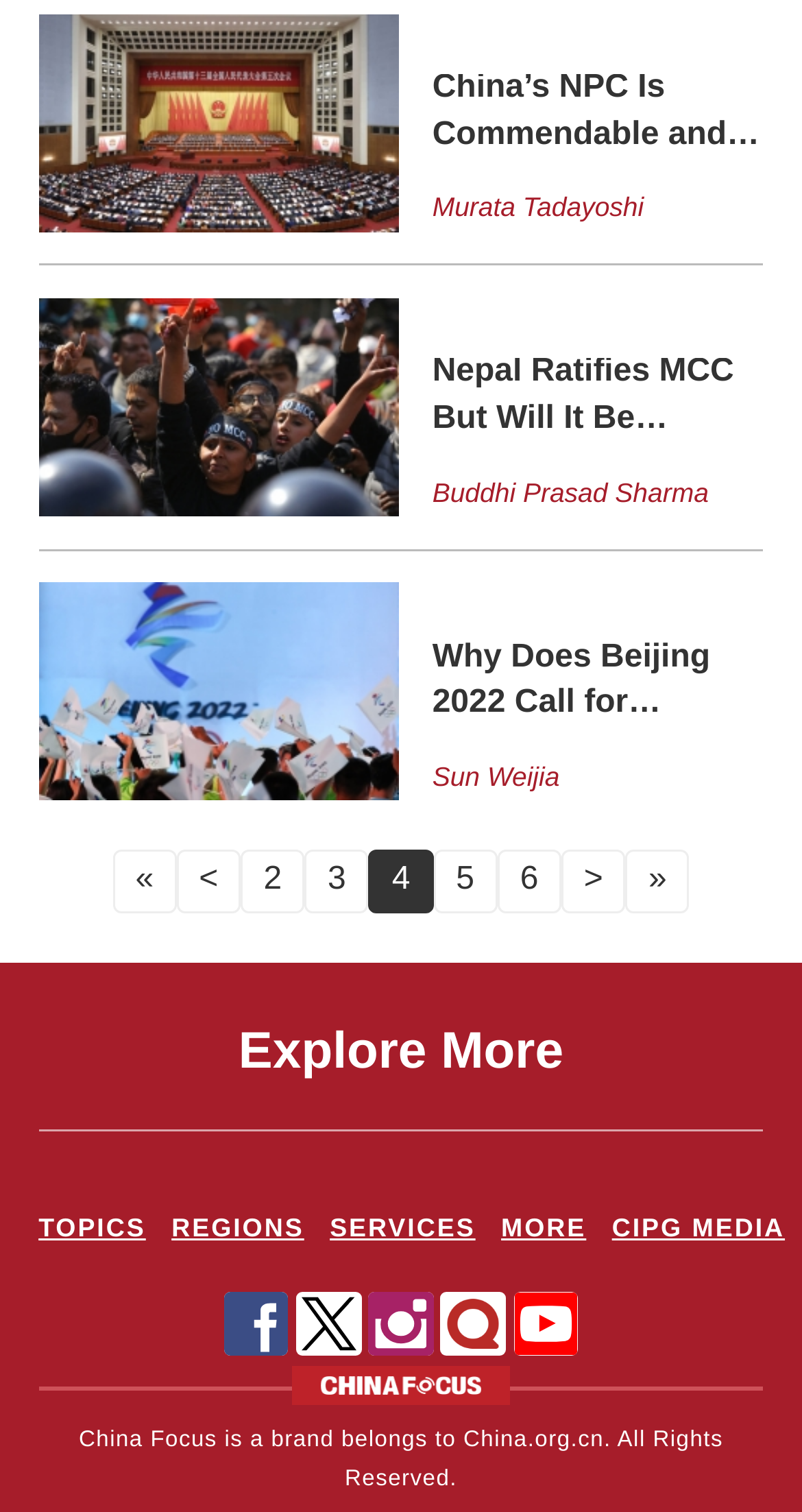Locate the bounding box of the UI element defined by this description: "2". The coordinates should be given as four float numbers between 0 and 1, formatted as [left, top, right, bottom].

[0.3, 0.561, 0.38, 0.604]